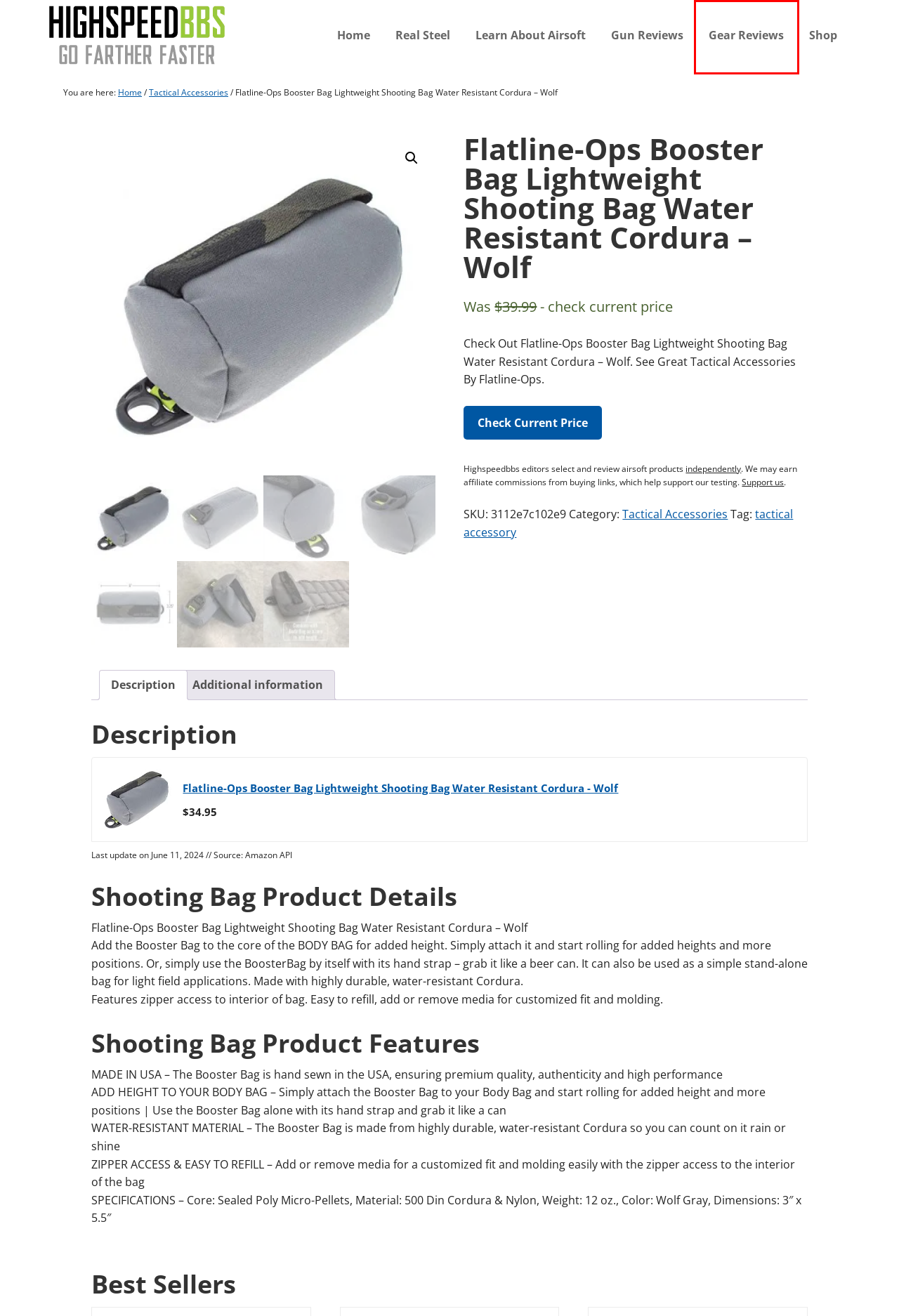You have a screenshot showing a webpage with a red bounding box highlighting an element. Choose the webpage description that best fits the new webpage after clicking the highlighted element. The descriptions are:
A. Best Valken Airsoft Rifles: See These Great Quality and Durable AEGs - High Speed BBs
B. Best KWA M4 Airsoft Gun AEGs - Top Rated Airsoft Rifles - High Speed BBs
C. Airsoft BBs - High Speed BBs
D. Amazon.com
E. Building Your Airsoft Loadout? Find the Best Airsoft Gear Available - High Speed BBs
F. Looking for Airsoft Definitions? Learn from Our Airsoft Gun Term Glossary - High Speed BBs
G. Tactical Hand Signals and Nonverbal Communication For Airsoft - High Speed BBs
H. Like Glock Pistols? Find the Best Glock Airsoft Pistols for Training - High Speed BBs

E